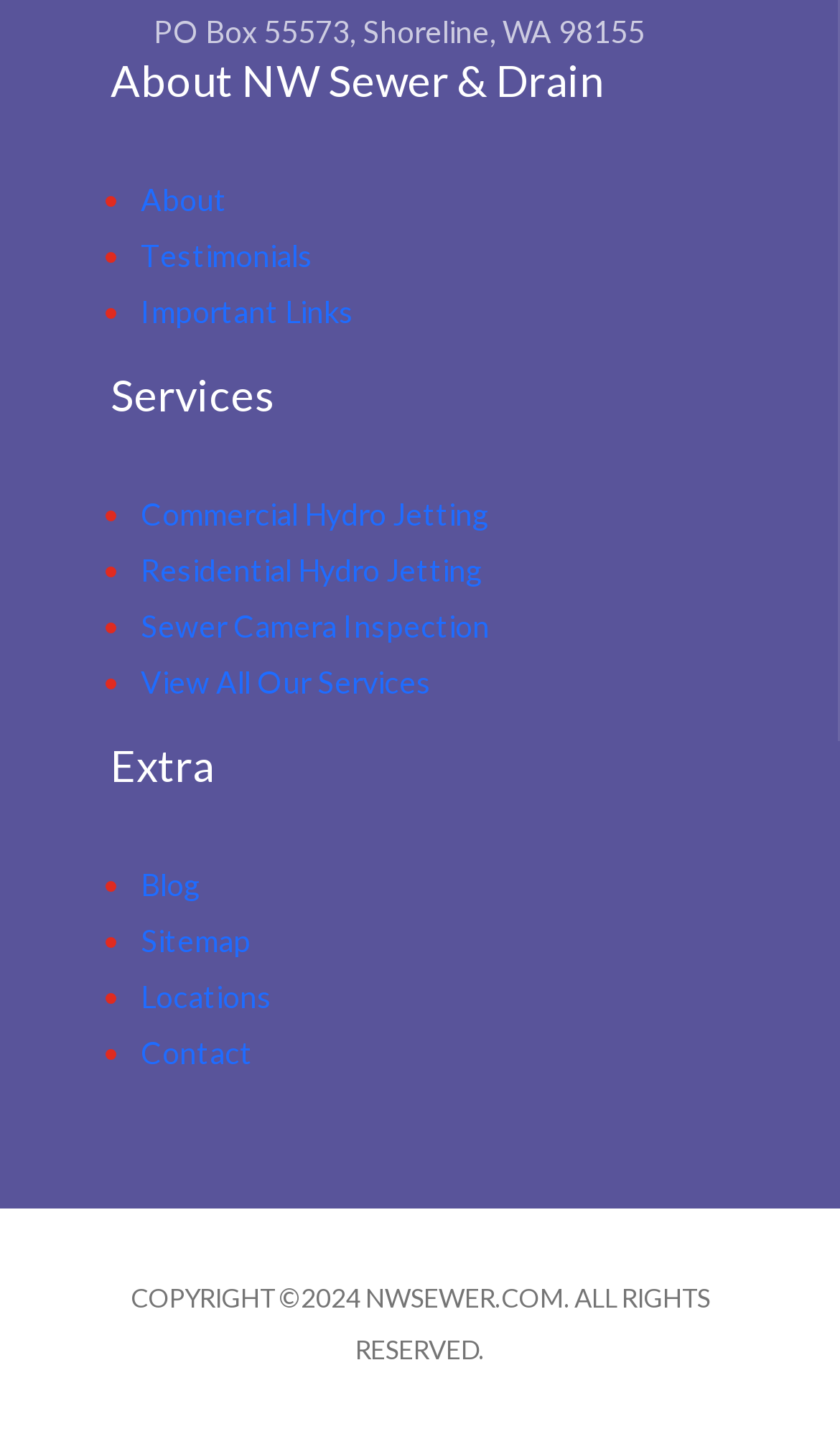Please identify the bounding box coordinates of the region to click in order to complete the task: "click About". The coordinates must be four float numbers between 0 and 1, specified as [left, top, right, bottom].

[0.167, 0.126, 0.27, 0.152]